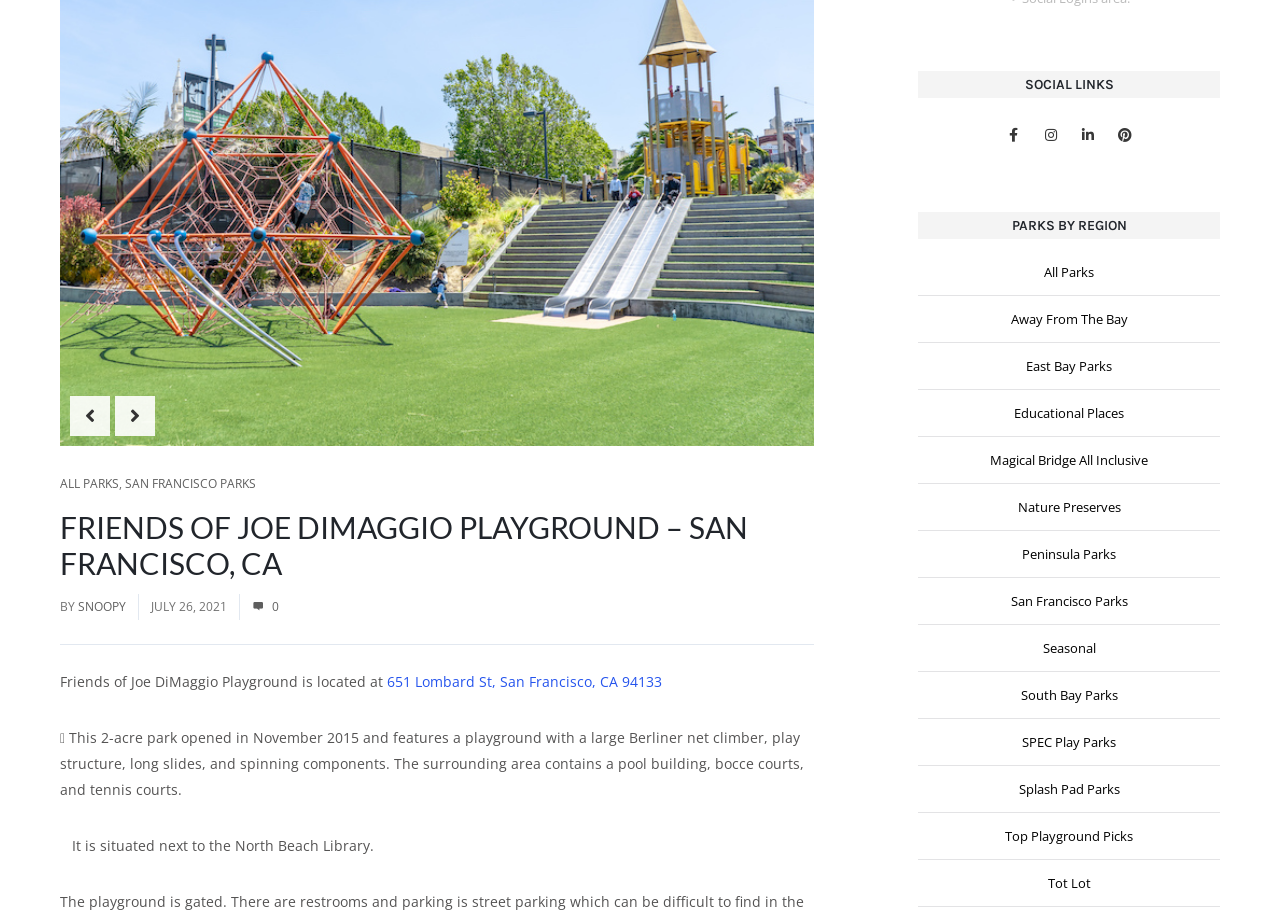Given the element description "Seasonal" in the screenshot, predict the bounding box coordinates of that UI element.

[0.815, 0.699, 0.856, 0.718]